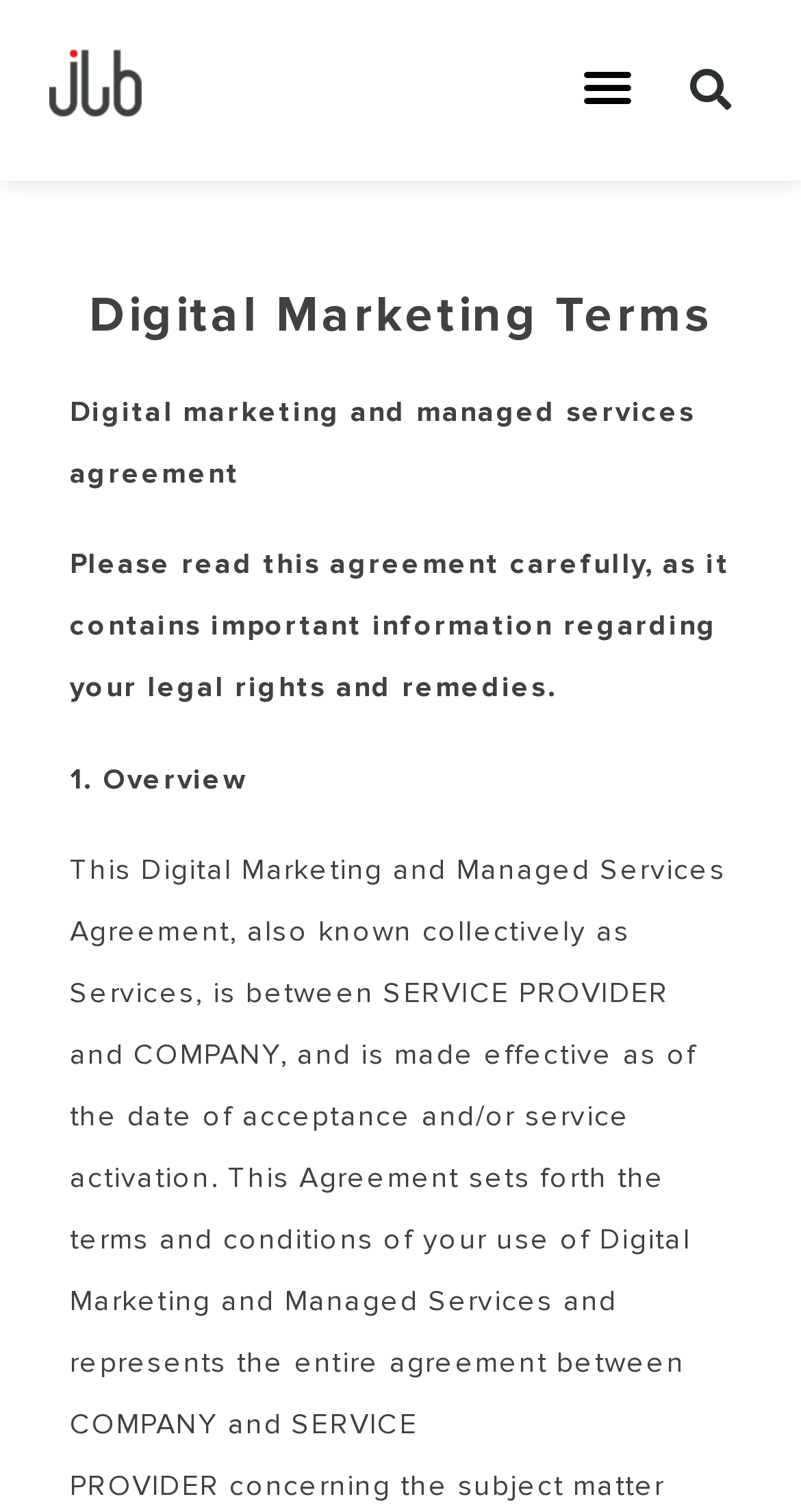Find the headline of the webpage and generate its text content.

Digital Marketing Terms